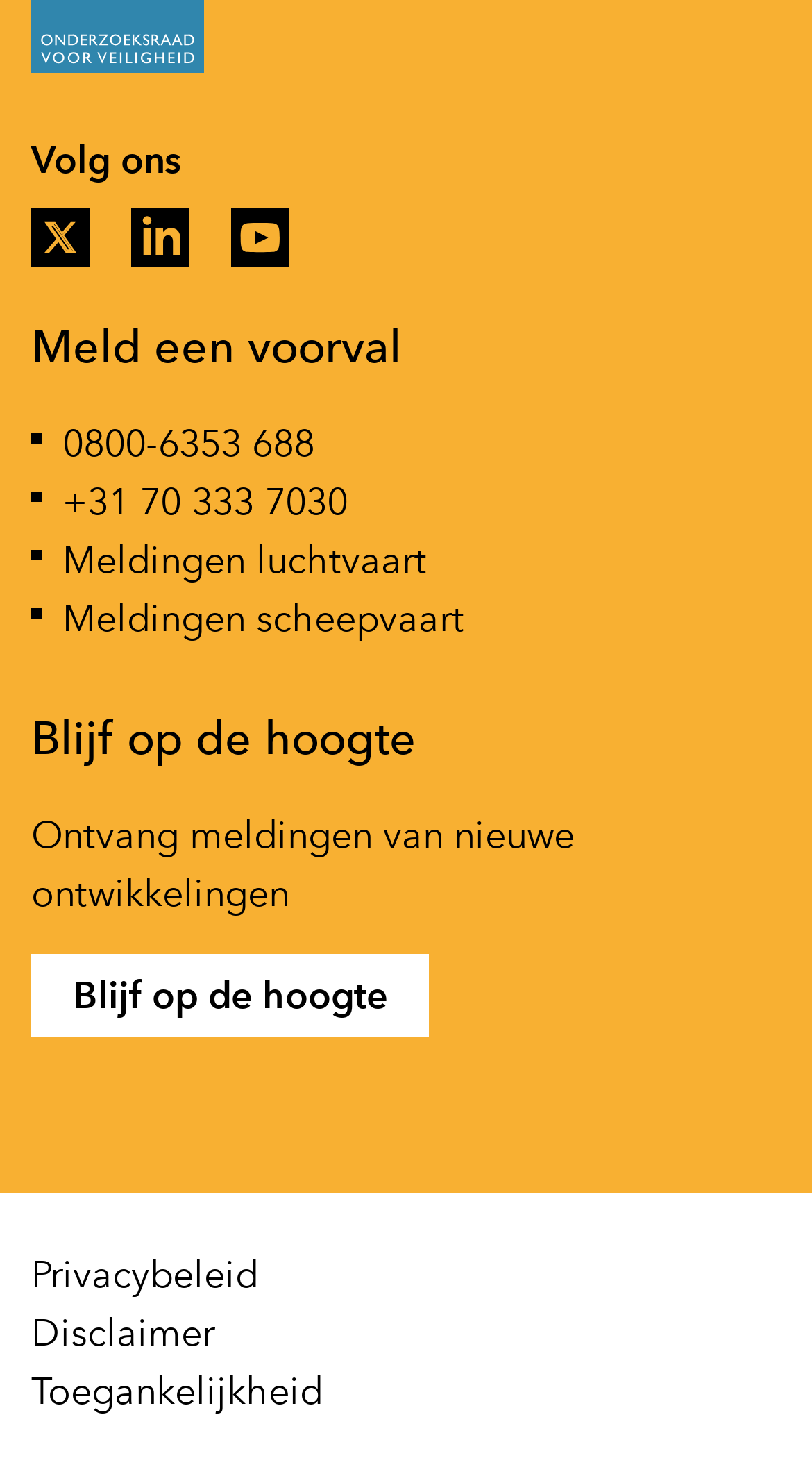Provide a brief response to the question below using a single word or phrase: 
What is the phone number for reporting incidents?

0800-6353 688